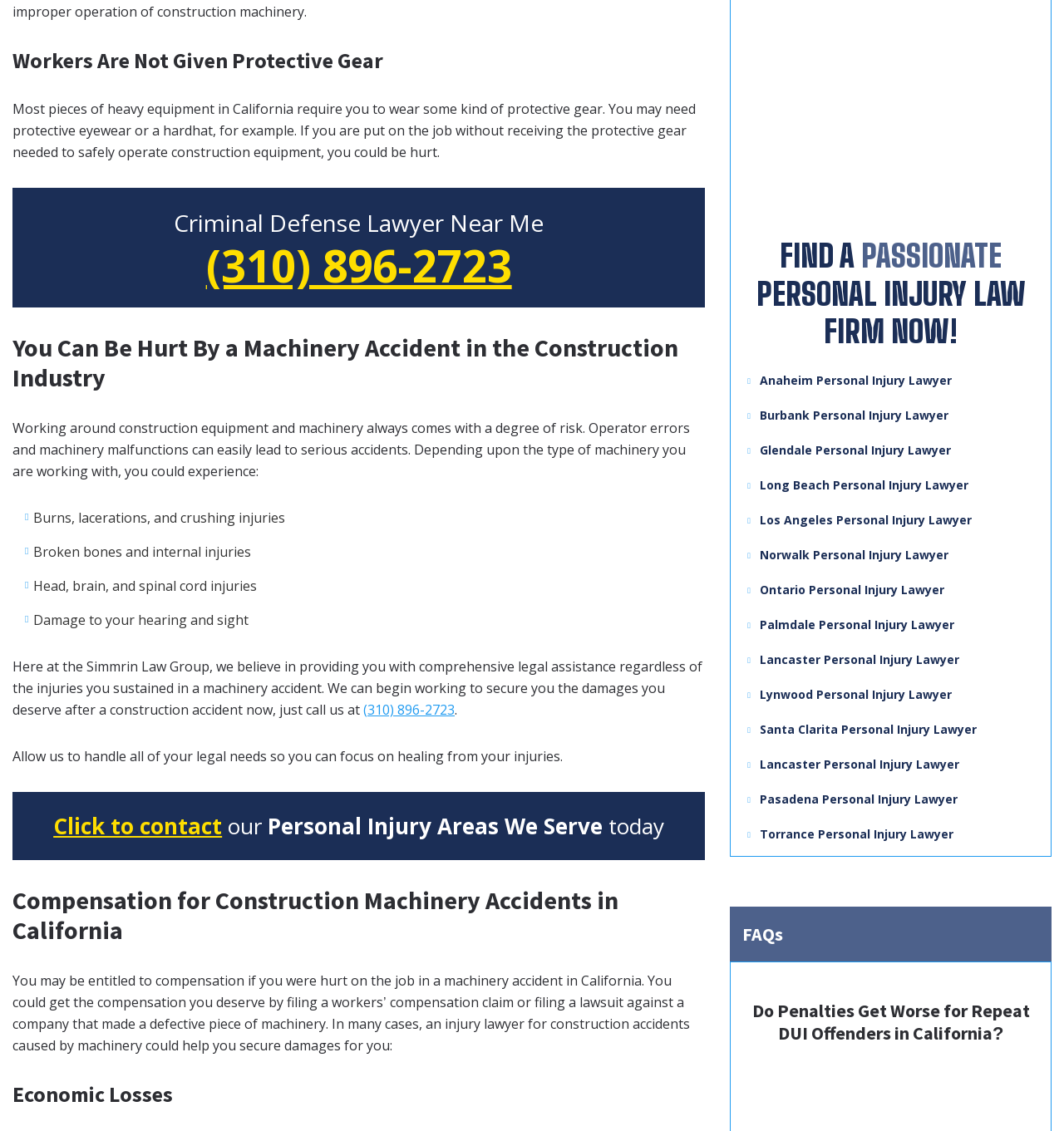Provide a one-word or brief phrase answer to the question:
What areas of personal injury law does the firm serve?

Various cities in California